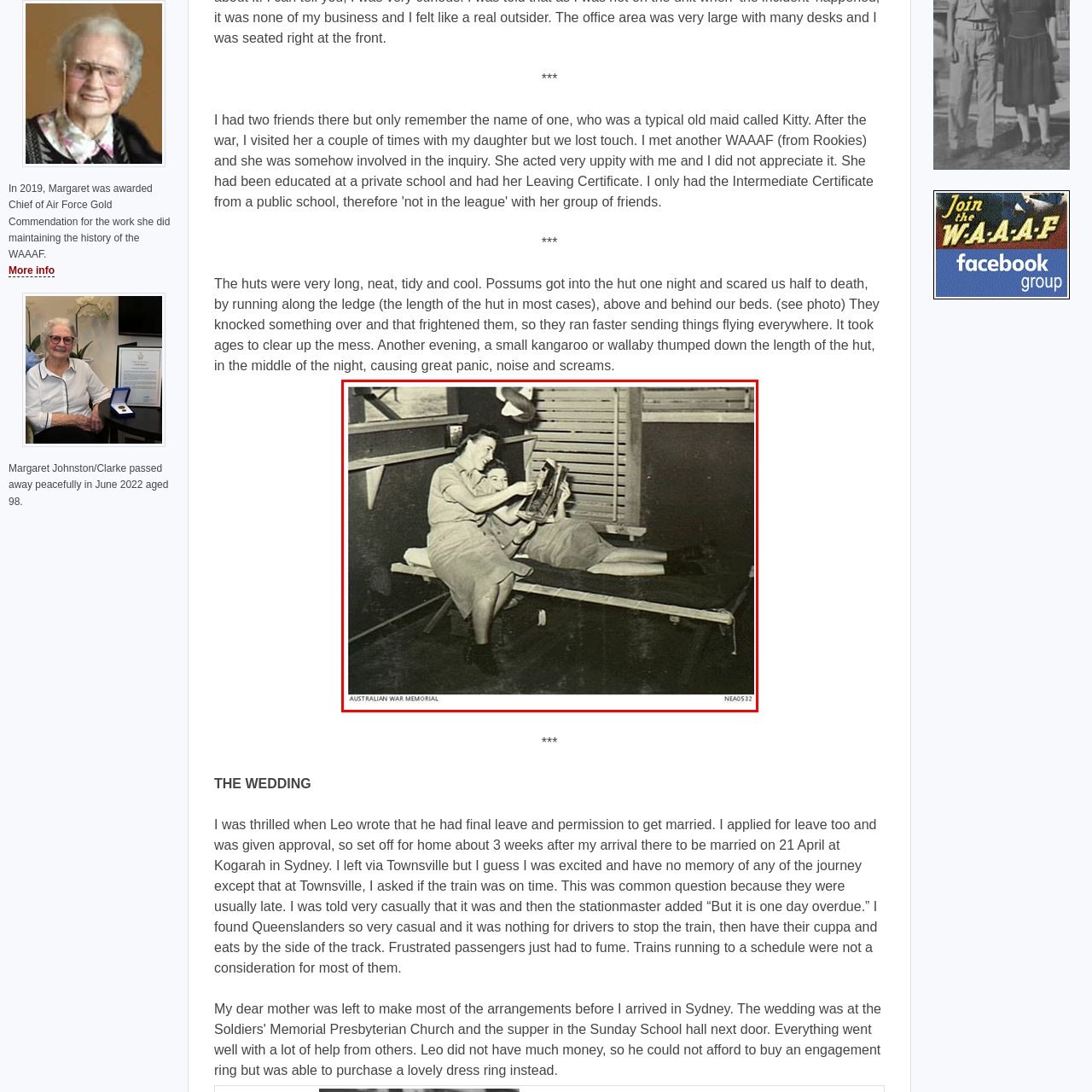What type of design is typical of the room?
Observe the image within the red bounding box and formulate a detailed response using the visual elements present.

The room features wooden slats and a simple, functional design, which is typical of military accommodations at the time, suggesting that the room is a part of a military facility or barracks.